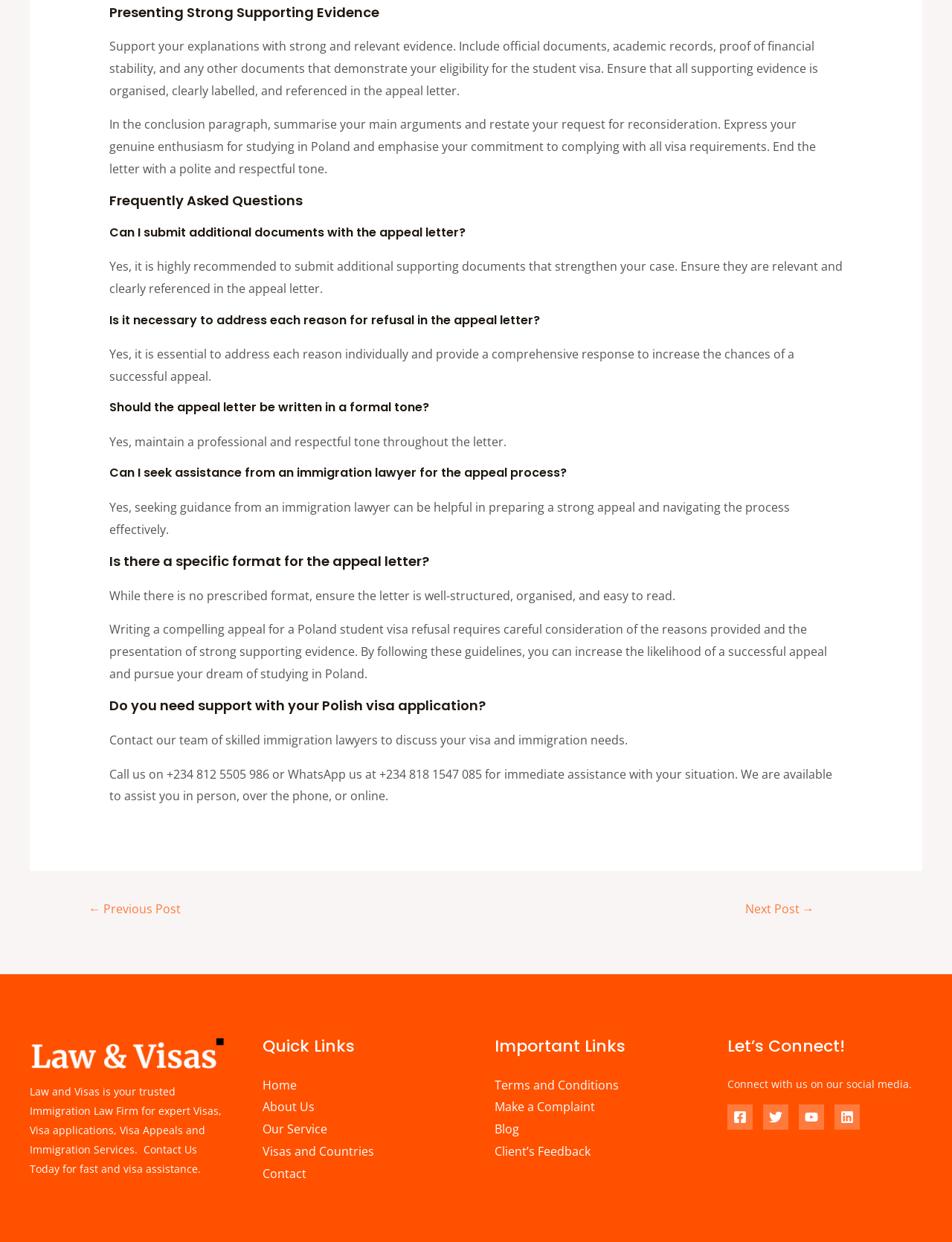Pinpoint the bounding box coordinates of the element you need to click to execute the following instruction: "Click on '← Previous Post'". The bounding box should be represented by four float numbers between 0 and 1, in the format [left, top, right, bottom].

[0.074, 0.722, 0.209, 0.744]